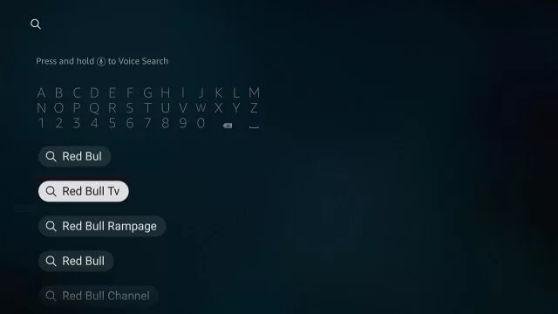What is the top search suggestion for 'Red Bull'?
Based on the visual details in the image, please answer the question thoroughly.

According to the caption, 'The top suggestion highlights Red Bull TV, making it easy for users to select the streaming service.' This implies that Red Bull TV is the most prominent search suggestion for the query 'Red Bull'.